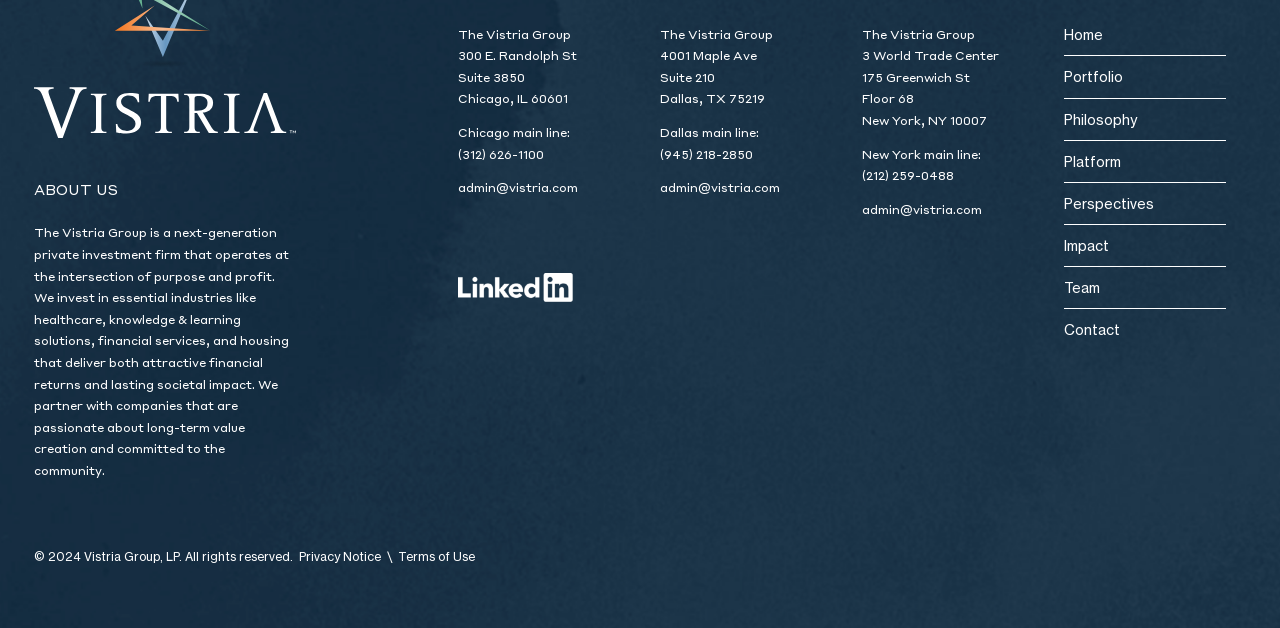Provide the bounding box coordinates for the area that should be clicked to complete the instruction: "Check the 'Privacy Notice'".

[0.234, 0.874, 0.298, 0.897]